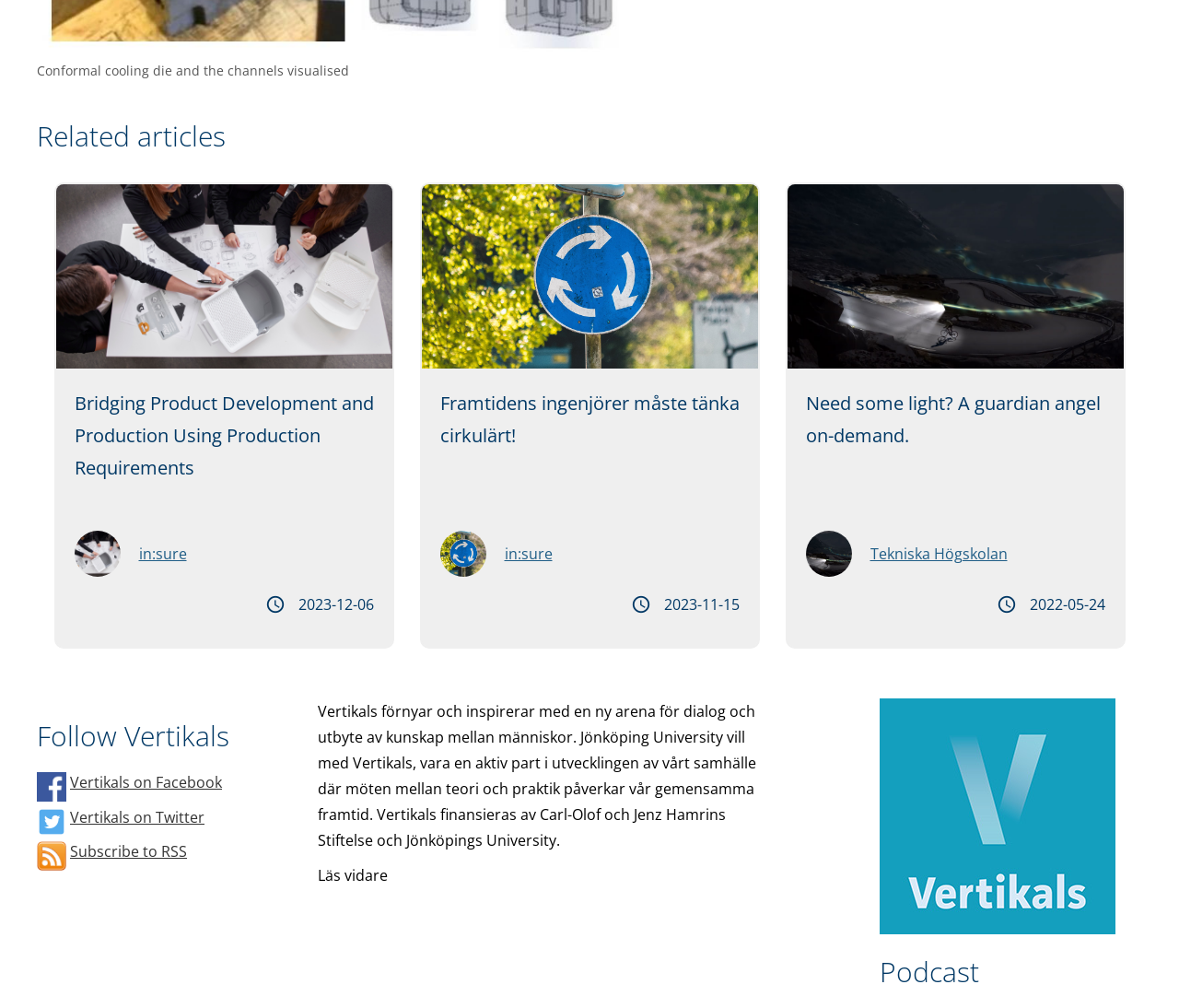Using the description: "Tekniska Högskolan", determine the UI element's bounding box coordinates. Ensure the coordinates are in the format of four float numbers between 0 and 1, i.e., [left, top, right, bottom].

[0.738, 0.539, 0.854, 0.559]